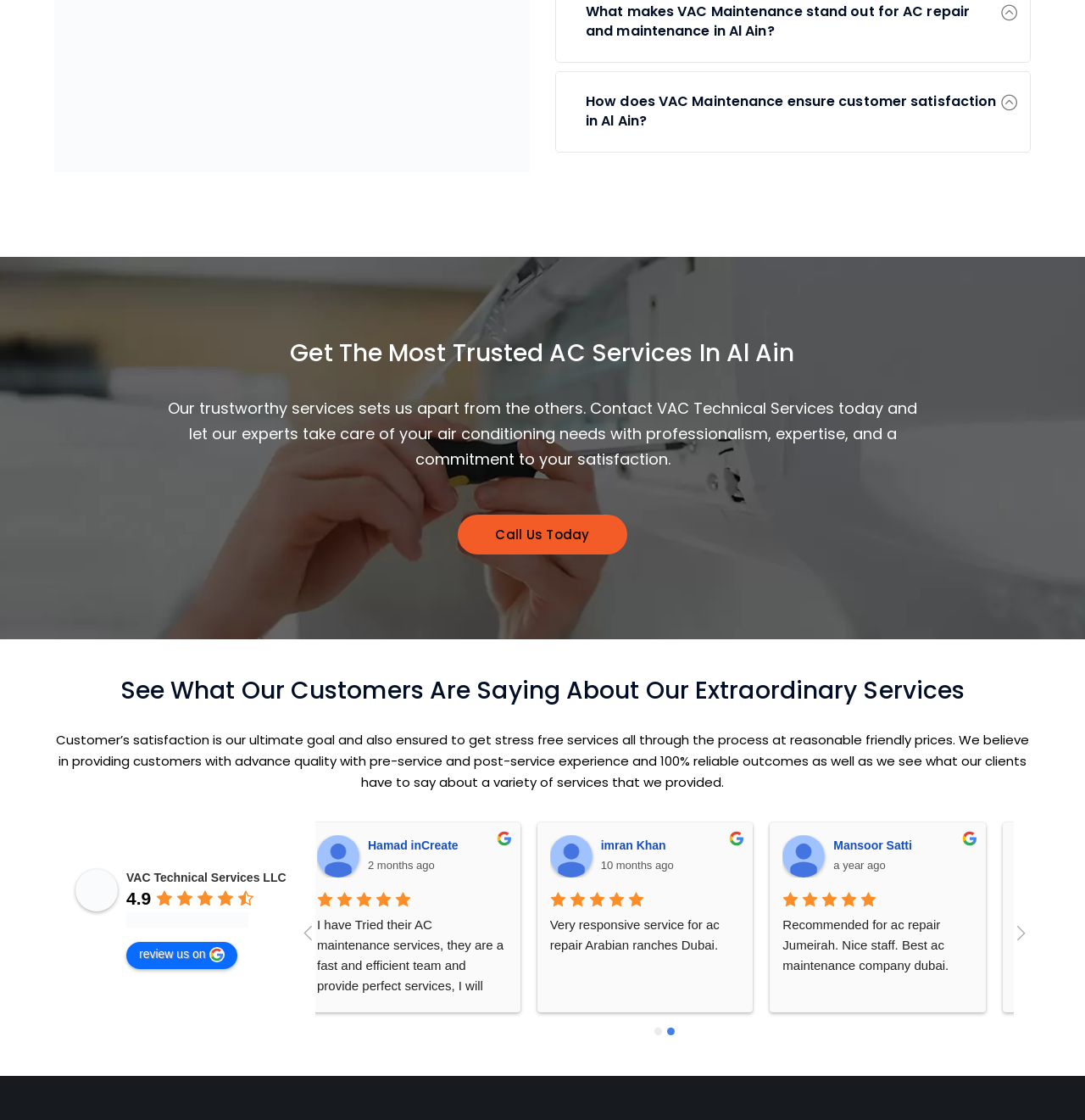With reference to the image, please provide a detailed answer to the following question: What kind of services does VAC Technical Services LLC provide?

Based on the customer reviews and testimonials, it can be inferred that VAC Technical Services LLC provides AC maintenance and repair services in various locations such as Al Ain, Arabian Ranches, and Jumeirah.